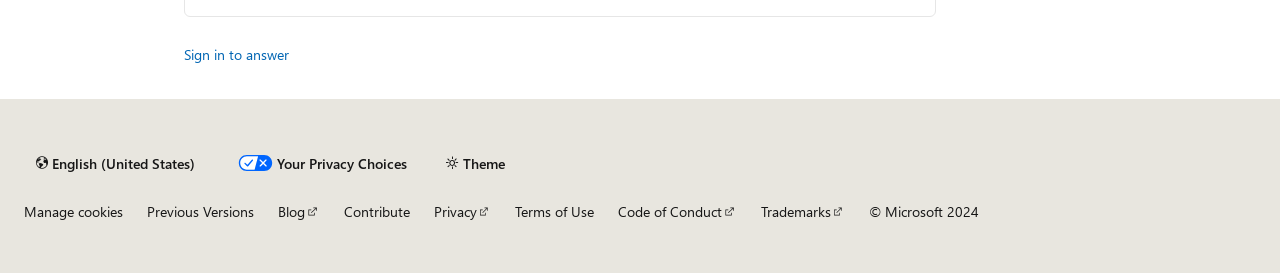Using details from the image, please answer the following question comprehensively:
What is the language currently set to?

I found the content language selector link with the text 'Content language selector. Currently set to English (United States).' which indicates the current language setting.